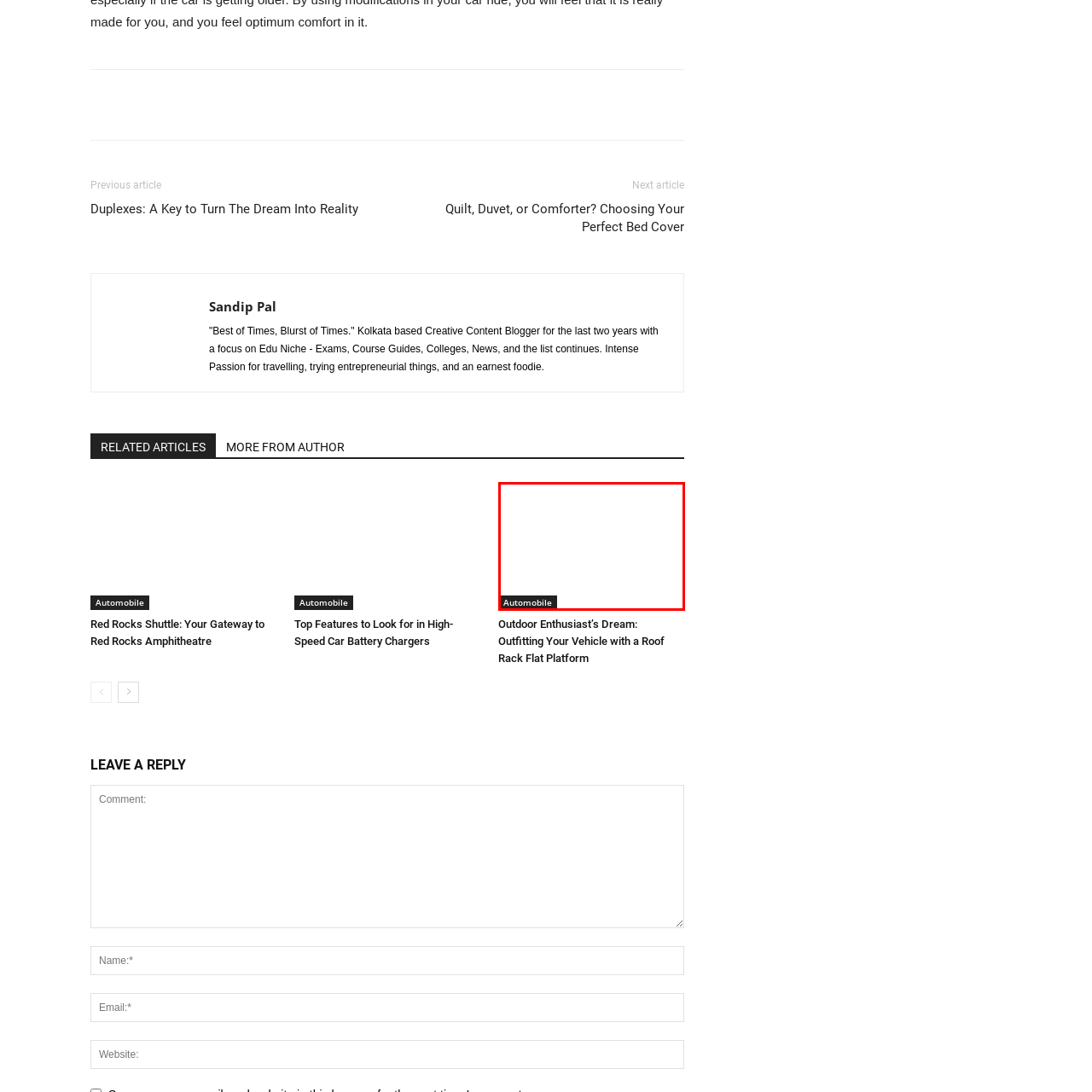Detail the scene within the red-bordered box in the image, including all relevant features and actions.

The image features a link labeled "Automobile" that likely pertains to automotive content, possibly discussing topics related to vehicles, car accessories, or industry news. It appears within a section that emphasizes articles aimed at outdoor enthusiasts, specifically focusing on outfitting vehicles with roof rack systems. This suggests a connection to enhancing vehicle functionality for adventures or travel. The surrounding context includes references to articles about outdoor equipment and vehicle modifications, indicating a theme centered around enhancing mobility for active lifestyles.